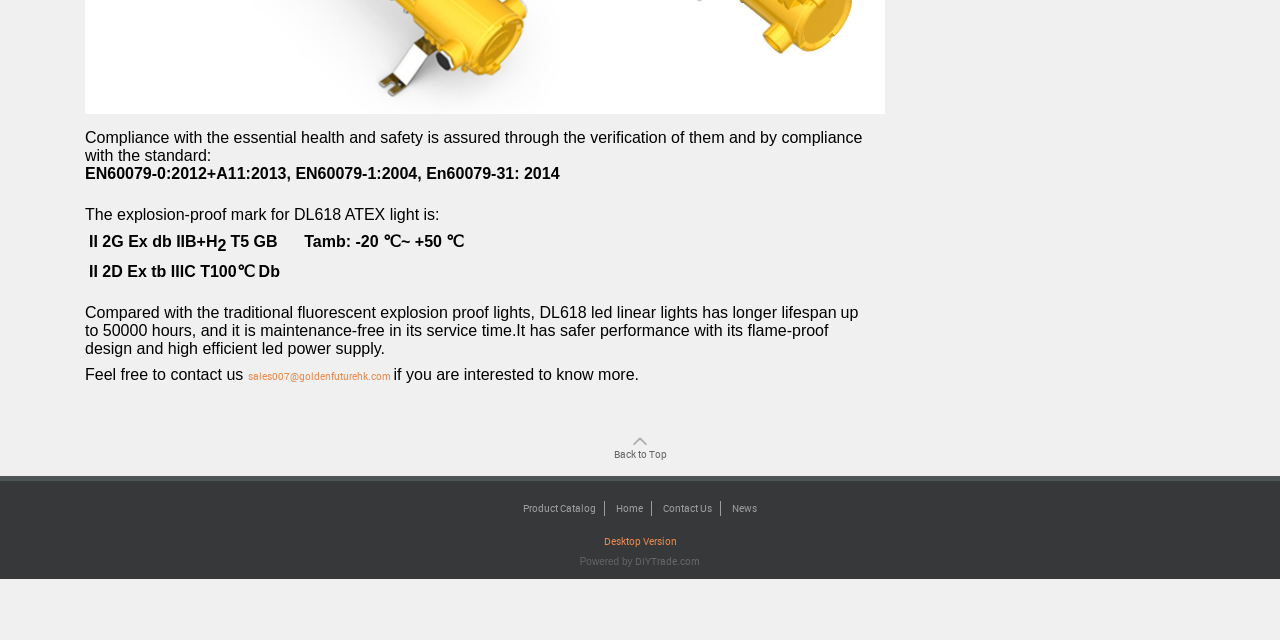Determine the bounding box of the UI element mentioned here: "Back to Top". The coordinates must be in the format [left, top, right, bottom] with values ranging from 0 to 1.

[0.479, 0.682, 0.521, 0.72]